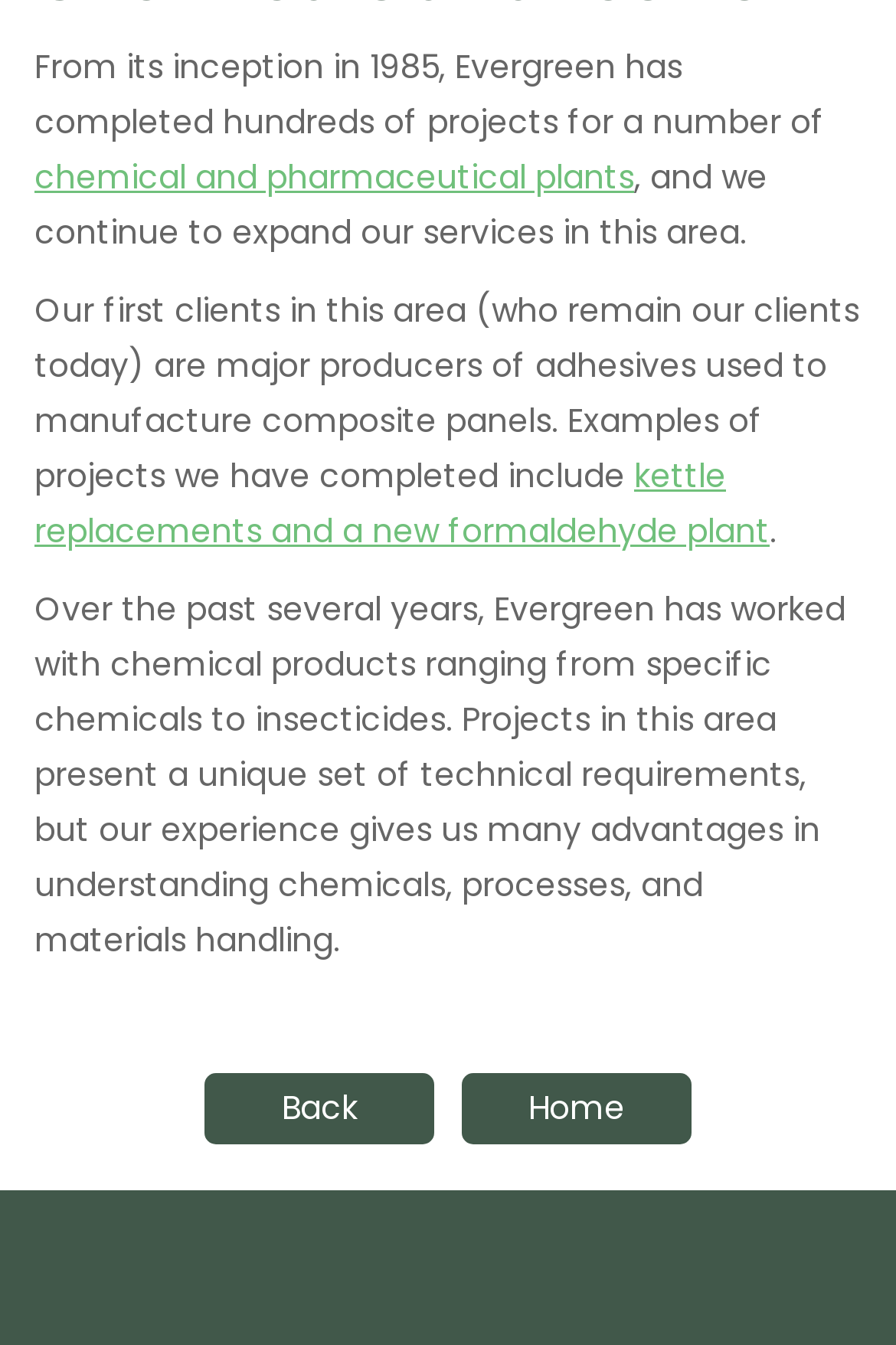Please find the bounding box for the UI component described as follows: "Back".

[0.228, 0.797, 0.485, 0.85]